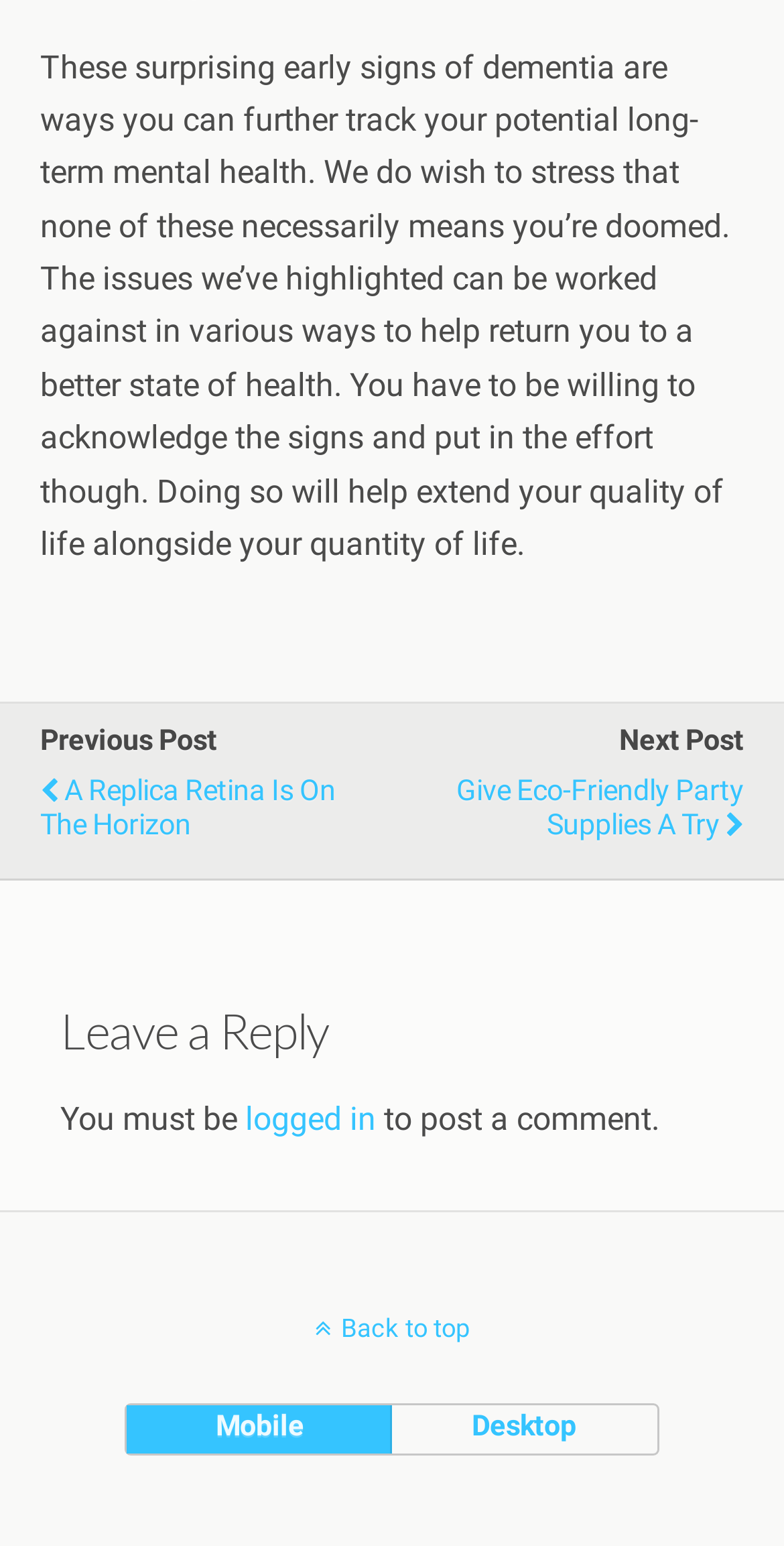How many buttons are there at the bottom of the webpage?
Look at the image and respond with a one-word or short phrase answer.

2